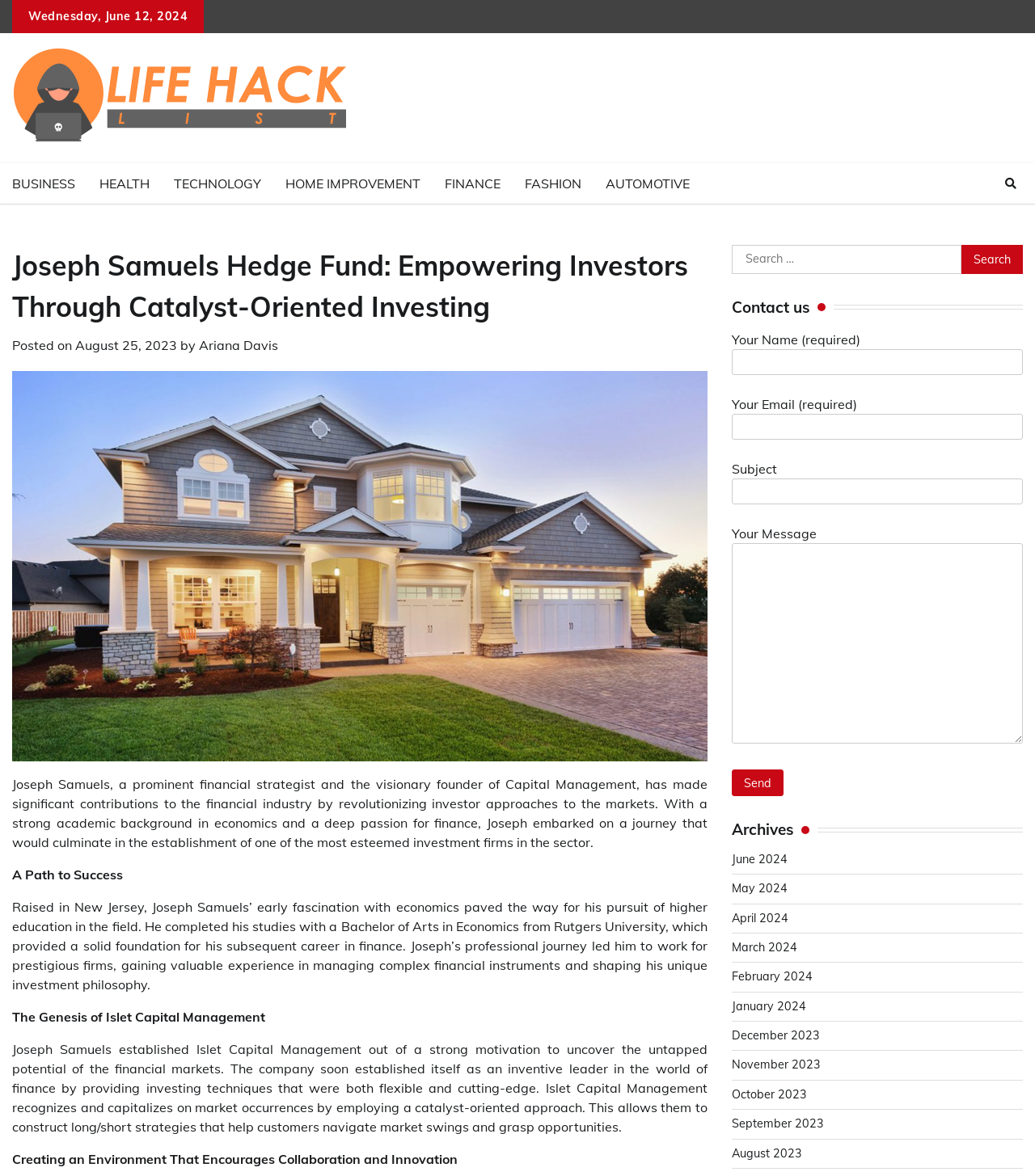Can you find the bounding box coordinates for the element to click on to achieve the instruction: "Send a message"?

[0.707, 0.654, 0.757, 0.677]